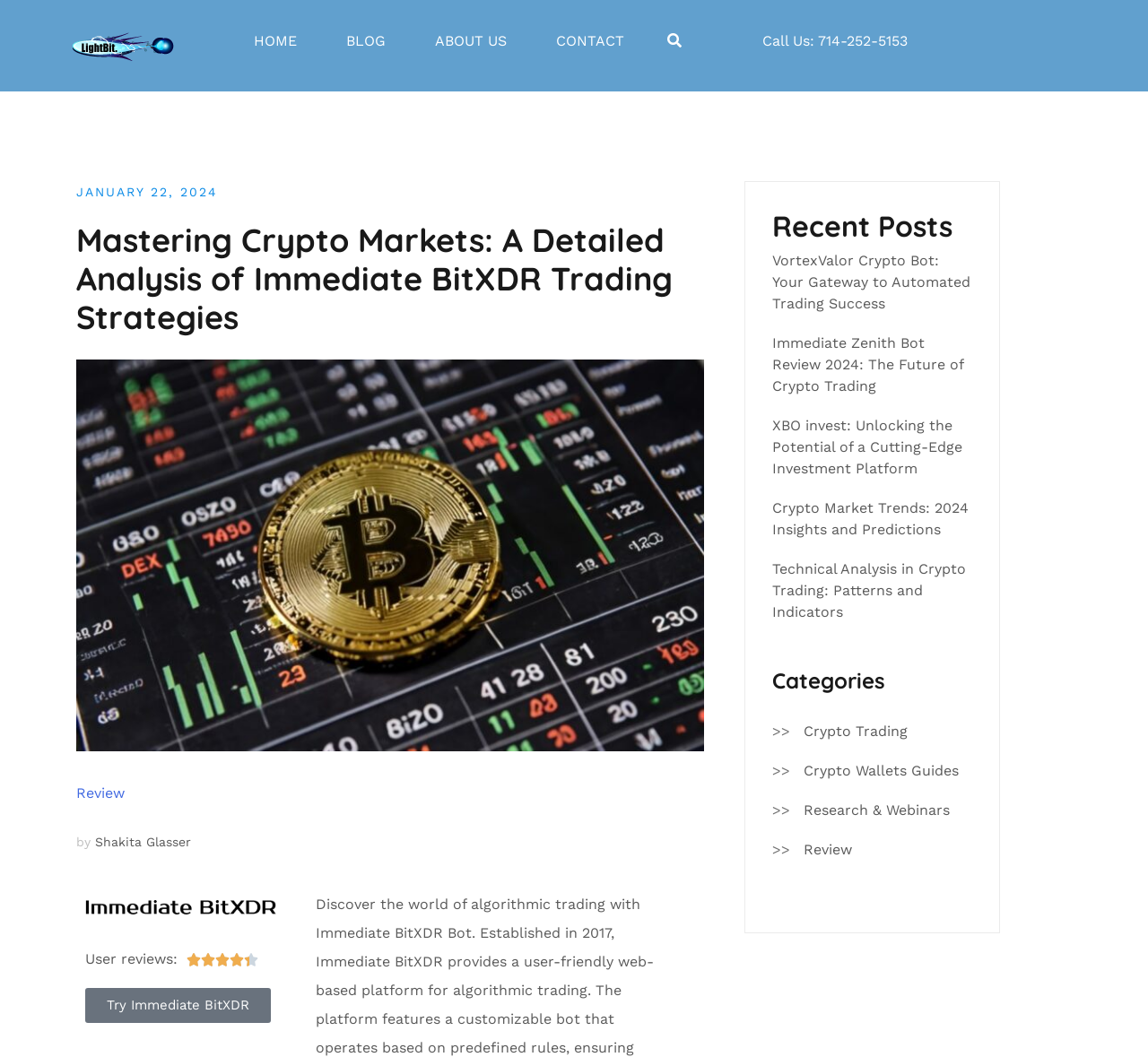Detail the various sections and features of the webpage.

The webpage appears to be a blog or article page focused on Immediate BitXDR trading strategies. At the top left, there is a logo image, and next to it, there are navigation links to "HOME", "BLOG", "ABOUT US", and "CONTACT". On the top right, there is a "Call Us" section with a phone number.

Below the navigation links, there is a header section with a title "Mastering Crypto Markets: A Detailed Analysis of Immediate BitXDR Trading Strategies" and an image related to Immediate BitXDR. The title is followed by a link to a review and a section with the author's name, "Shakita Glasser", and a user review rating of 4.4/5.

On the right side of the page, there is a complementary section with a heading "Recent Posts" and several links to other articles, including "VortexValor Crypto Bot", "Immediate Zenith Bot Review 2024", and "Crypto Market Trends: 2024 Insights and Predictions". Below these links, there is a "Categories" section with links to categories such as "Crypto Trading", "Crypto Wallets Guides", and "Research & Webinars".

The overall structure of the page is divided into two main sections: the main content area on the left and the complementary section on the right. The main content area focuses on the article about Immediate BitXDR trading strategies, while the complementary section provides links to other related articles and categories.